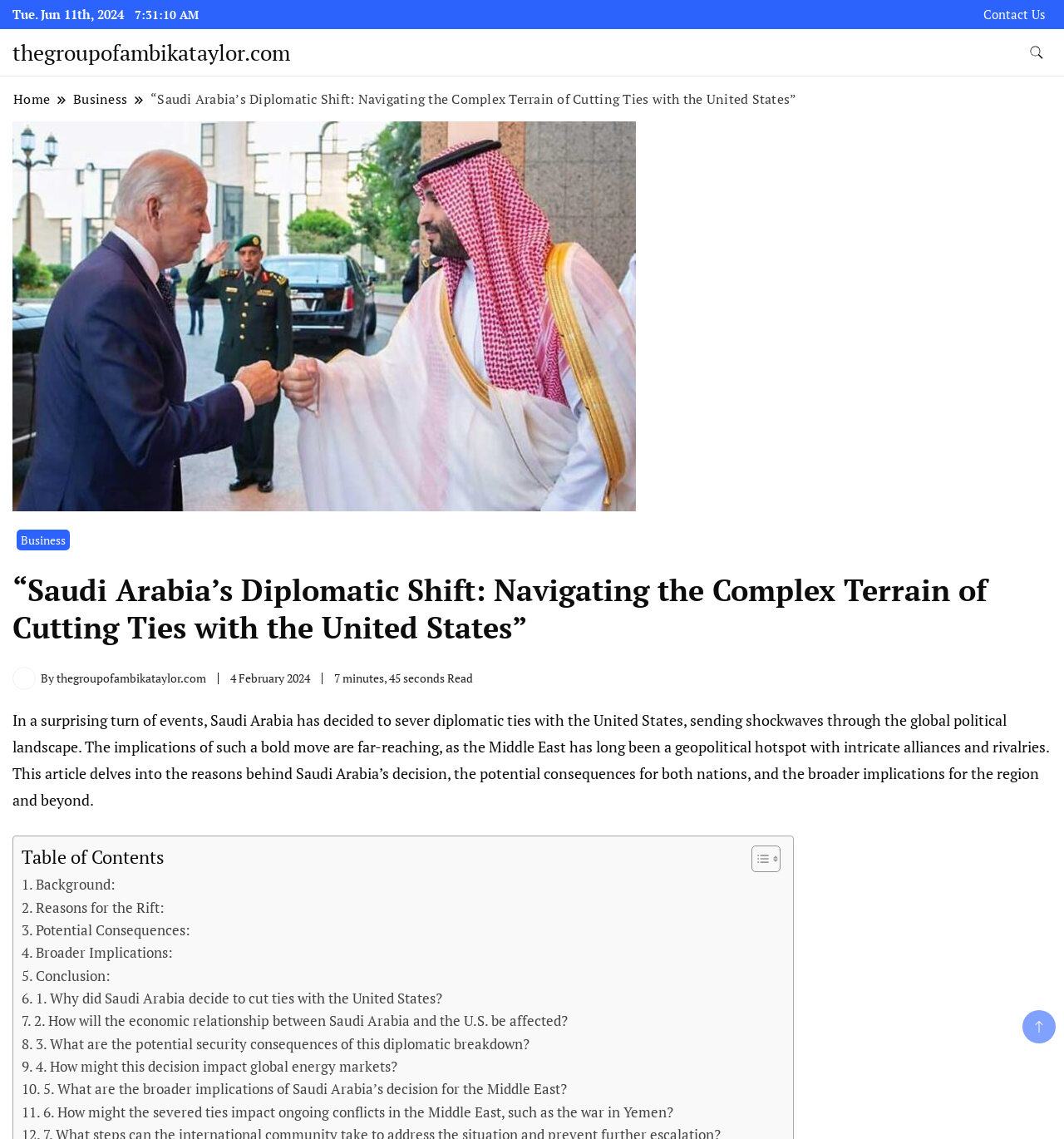Generate the text of the webpage's primary heading.

“Saudi Arabia’s Diplomatic Shift: Navigating the Complex Terrain of Cutting Ties with the United States”